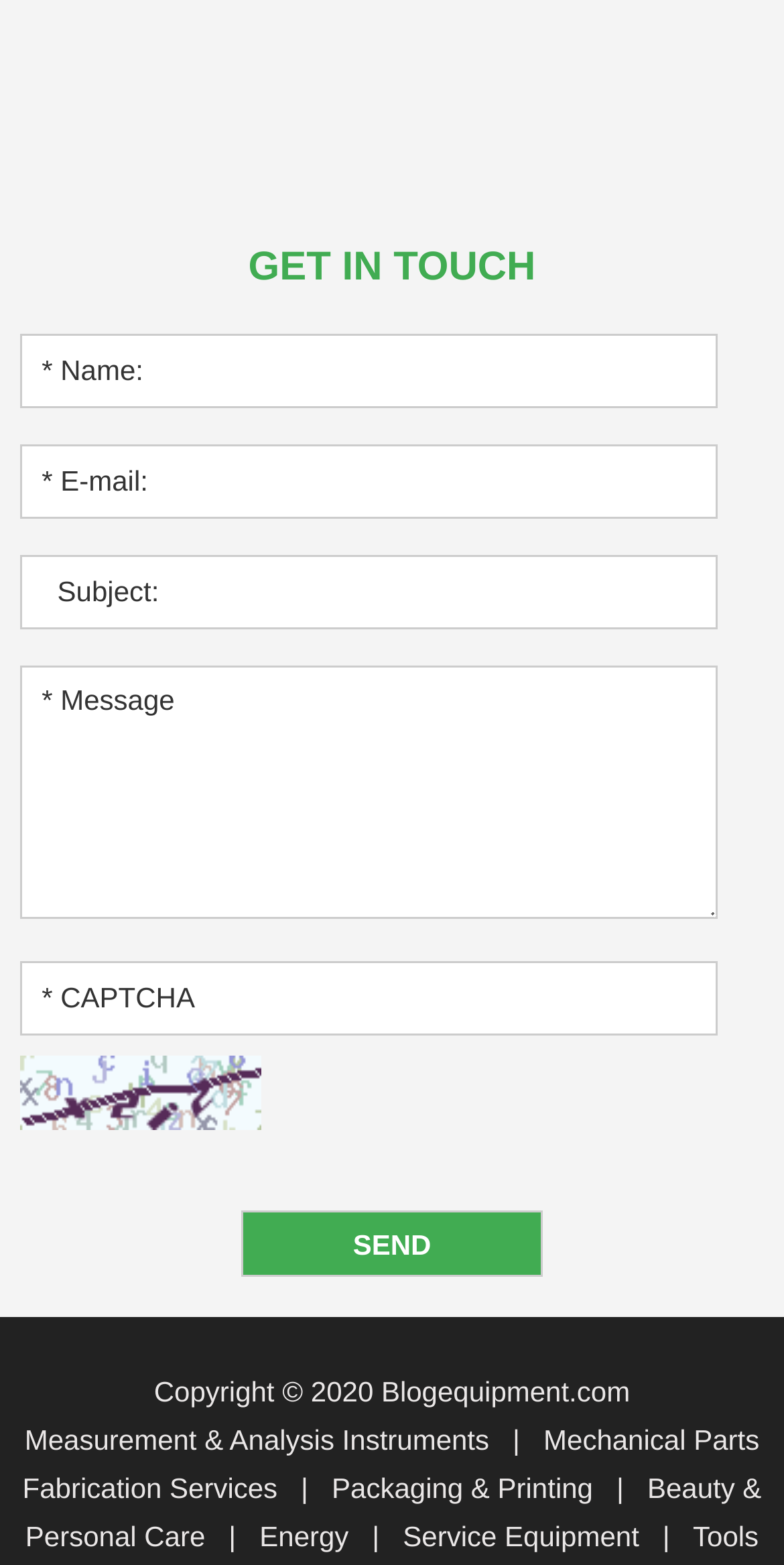Determine the bounding box coordinates of the clickable area required to perform the following instruction: "Enter your name". The coordinates should be represented as four float numbers between 0 and 1: [left, top, right, bottom].

[0.025, 0.214, 0.916, 0.261]